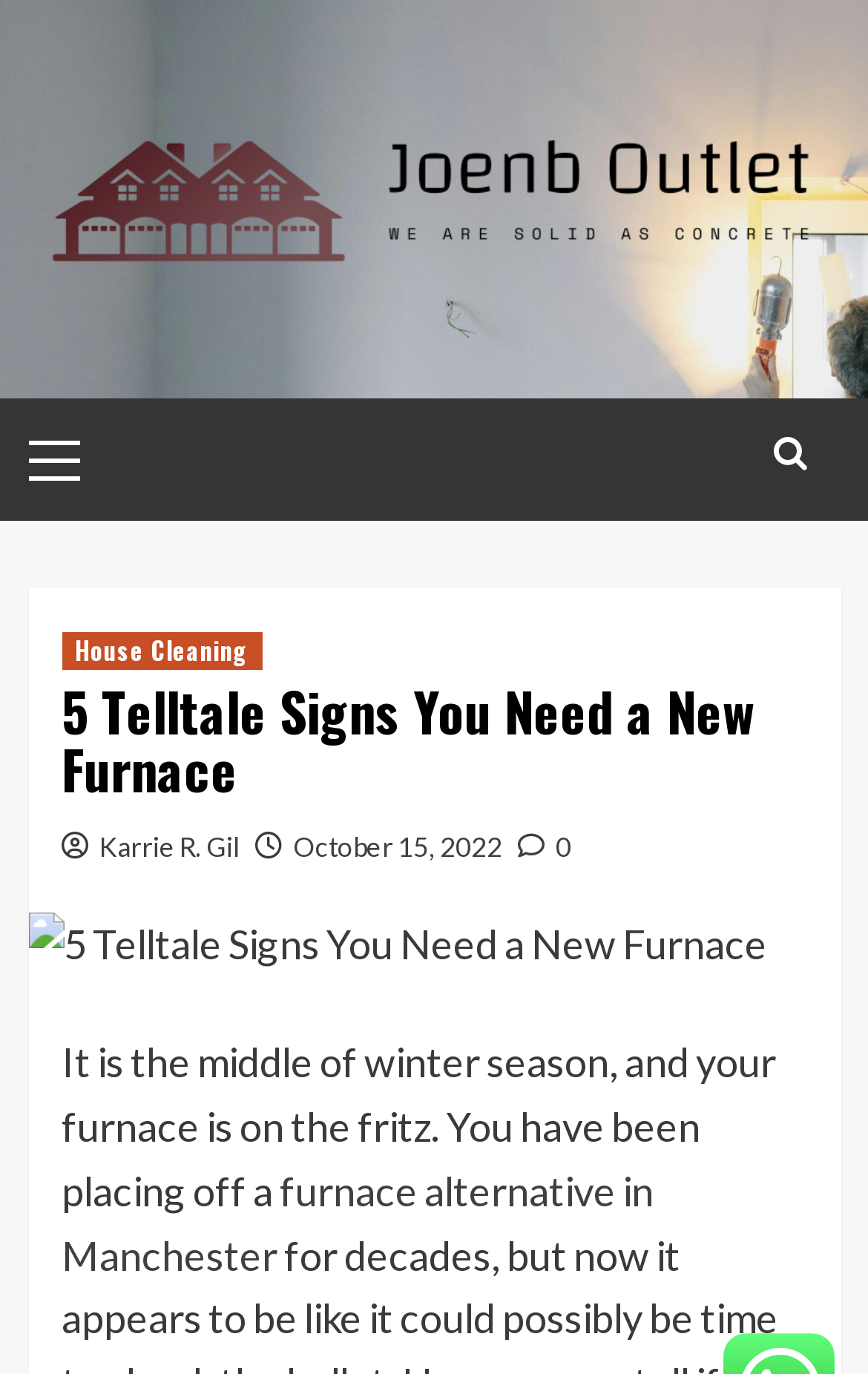Identify the bounding box coordinates for the element you need to click to achieve the following task: "Open the Primary Menu". Provide the bounding box coordinates as four float numbers between 0 and 1, in the form [left, top, right, bottom].

[0.032, 0.29, 0.25, 0.379]